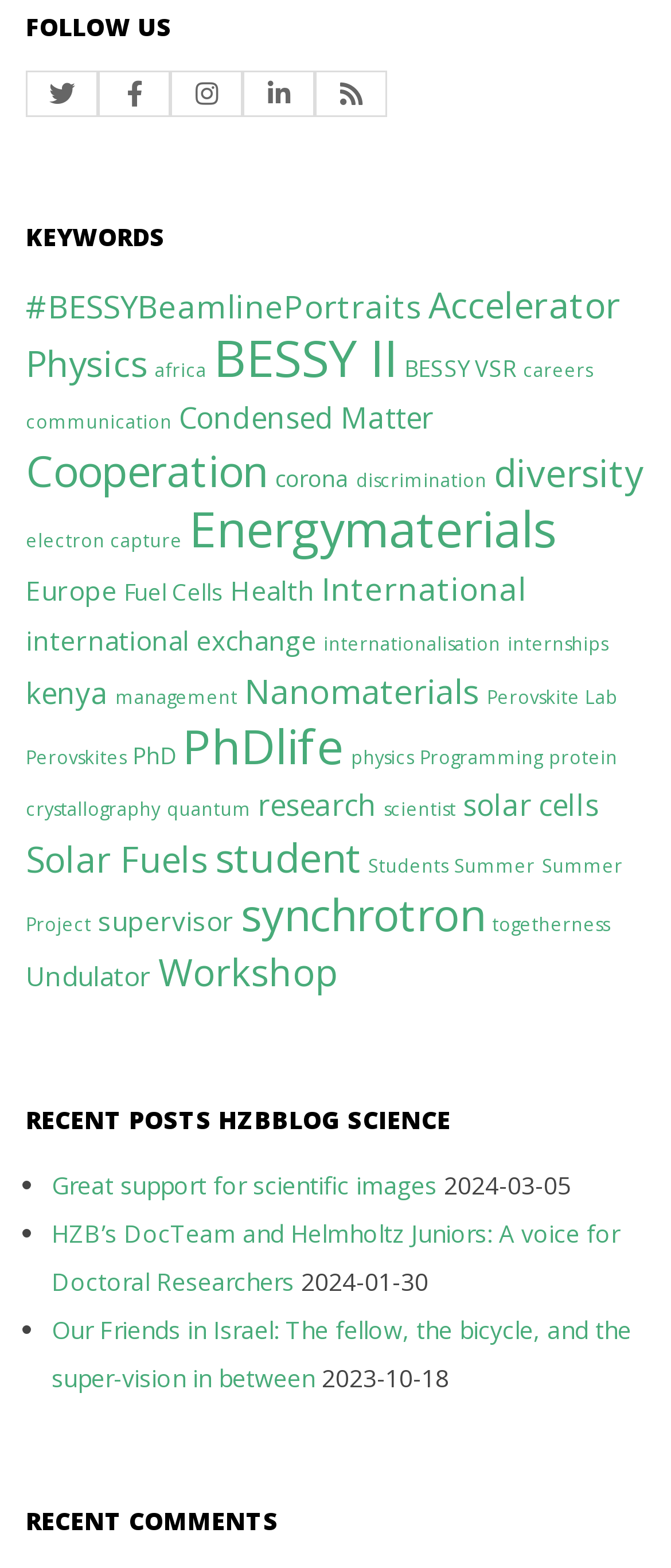Calculate the bounding box coordinates for the UI element based on the following description: "parent_node: FOLLOW US". Ensure the coordinates are four float numbers between 0 and 1, i.e., [left, top, right, bottom].

[0.146, 0.045, 0.254, 0.075]